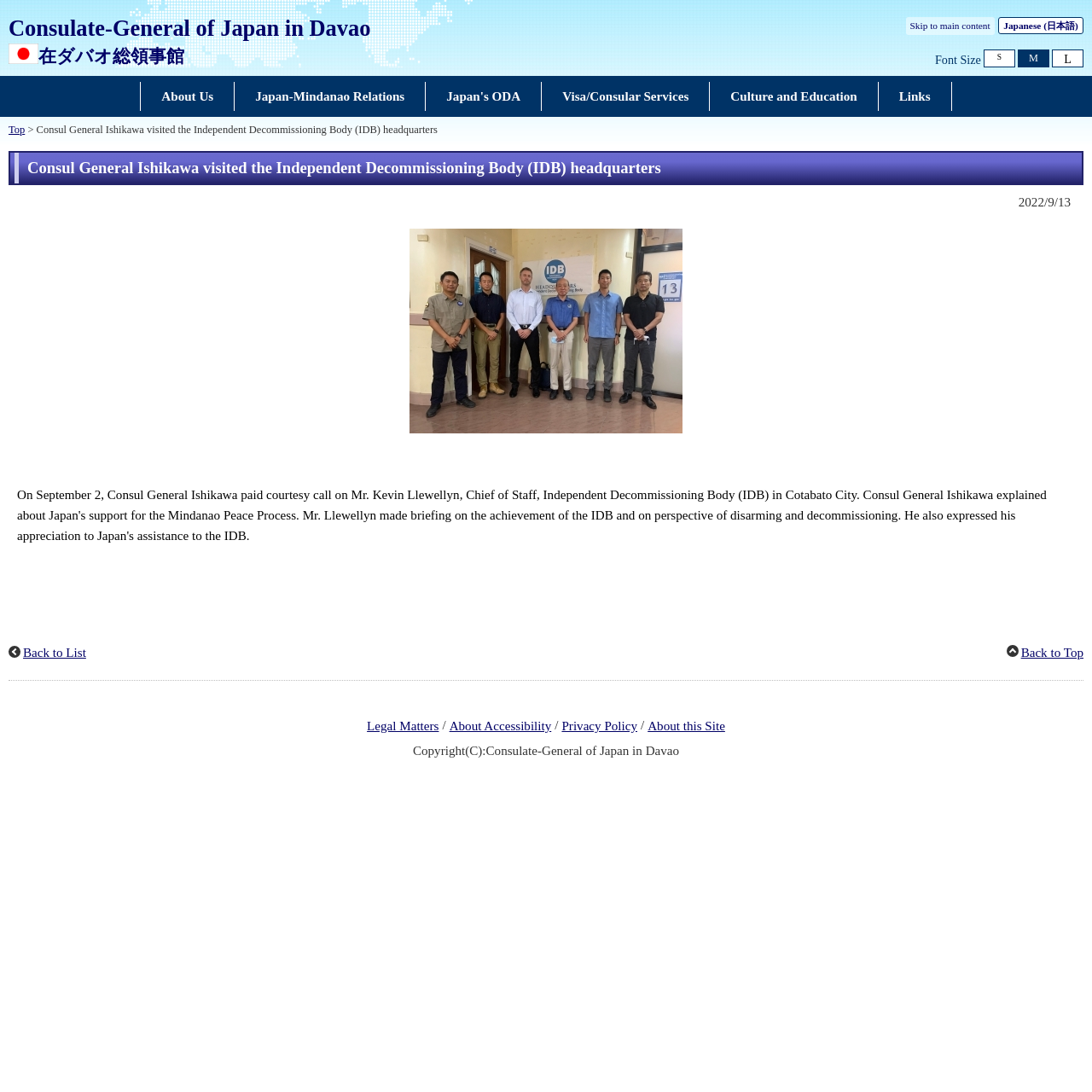Find the bounding box of the web element that fits this description: "Skip to main content".

[0.833, 0.019, 0.907, 0.028]